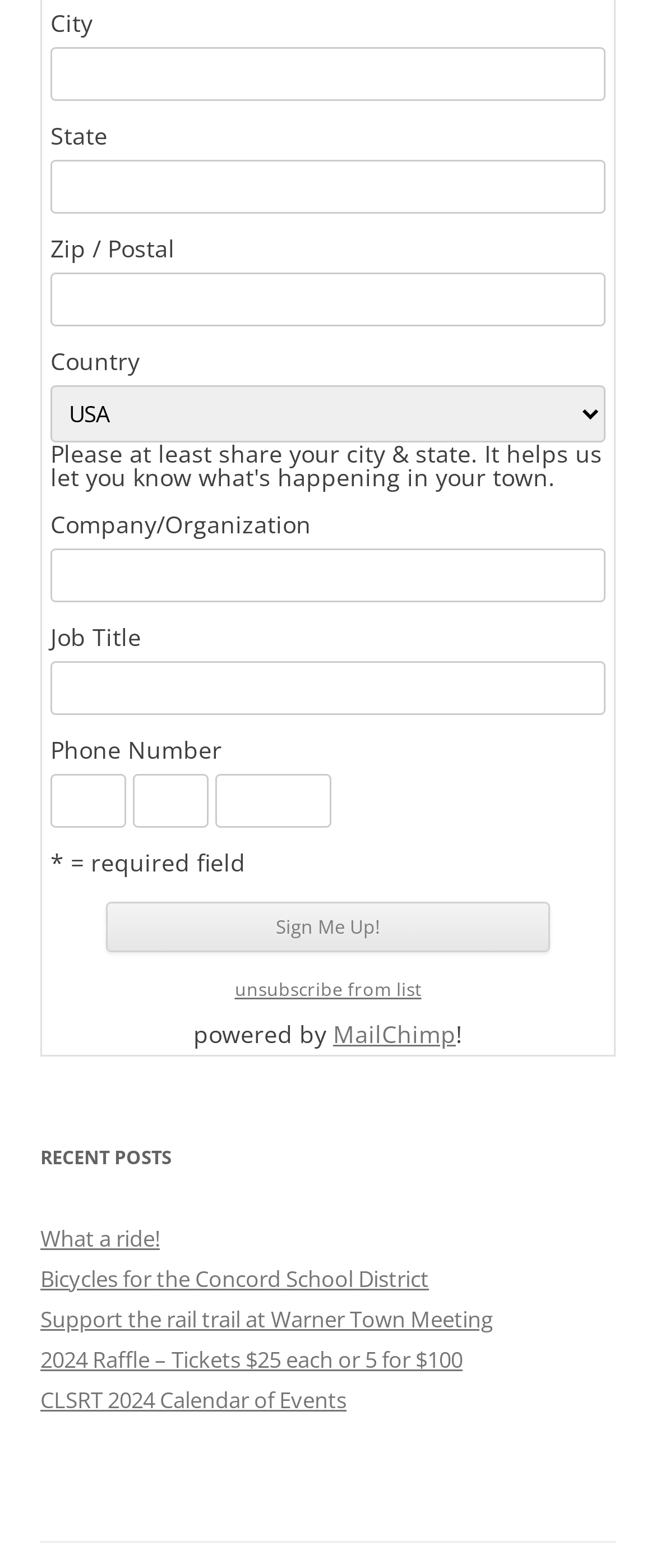Given the webpage screenshot, identify the bounding box of the UI element that matches this description: "CLSRT 2024 Calendar of Events".

[0.062, 0.883, 0.528, 0.902]